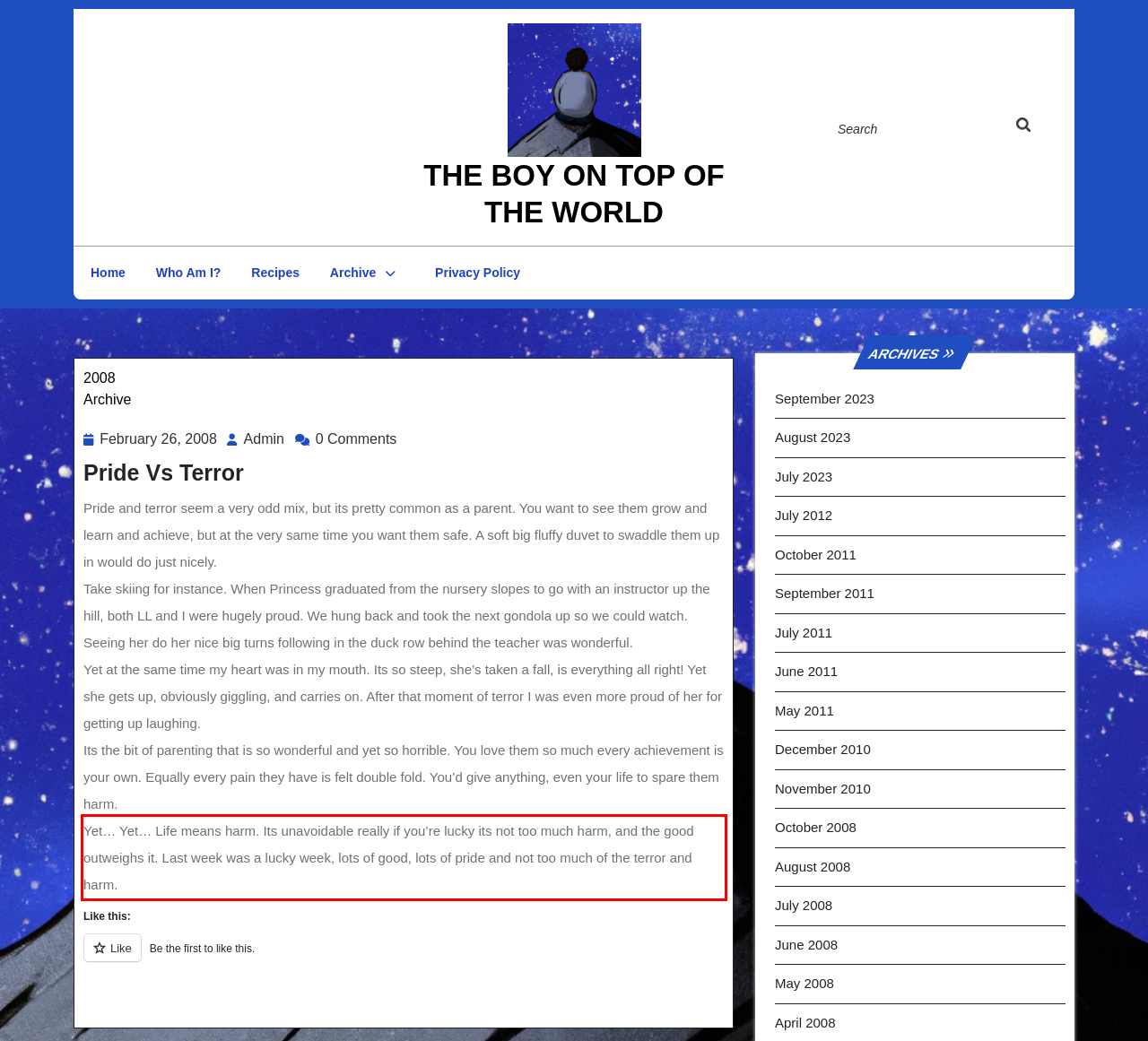Using the provided screenshot of a webpage, recognize and generate the text found within the red rectangle bounding box.

Yet… Yet… Life means harm. Its unavoidable really if you’re lucky its not too much harm, and the good outweighs it. Last week was a lucky week, lots of good, lots of pride and not too much of the terror and harm.